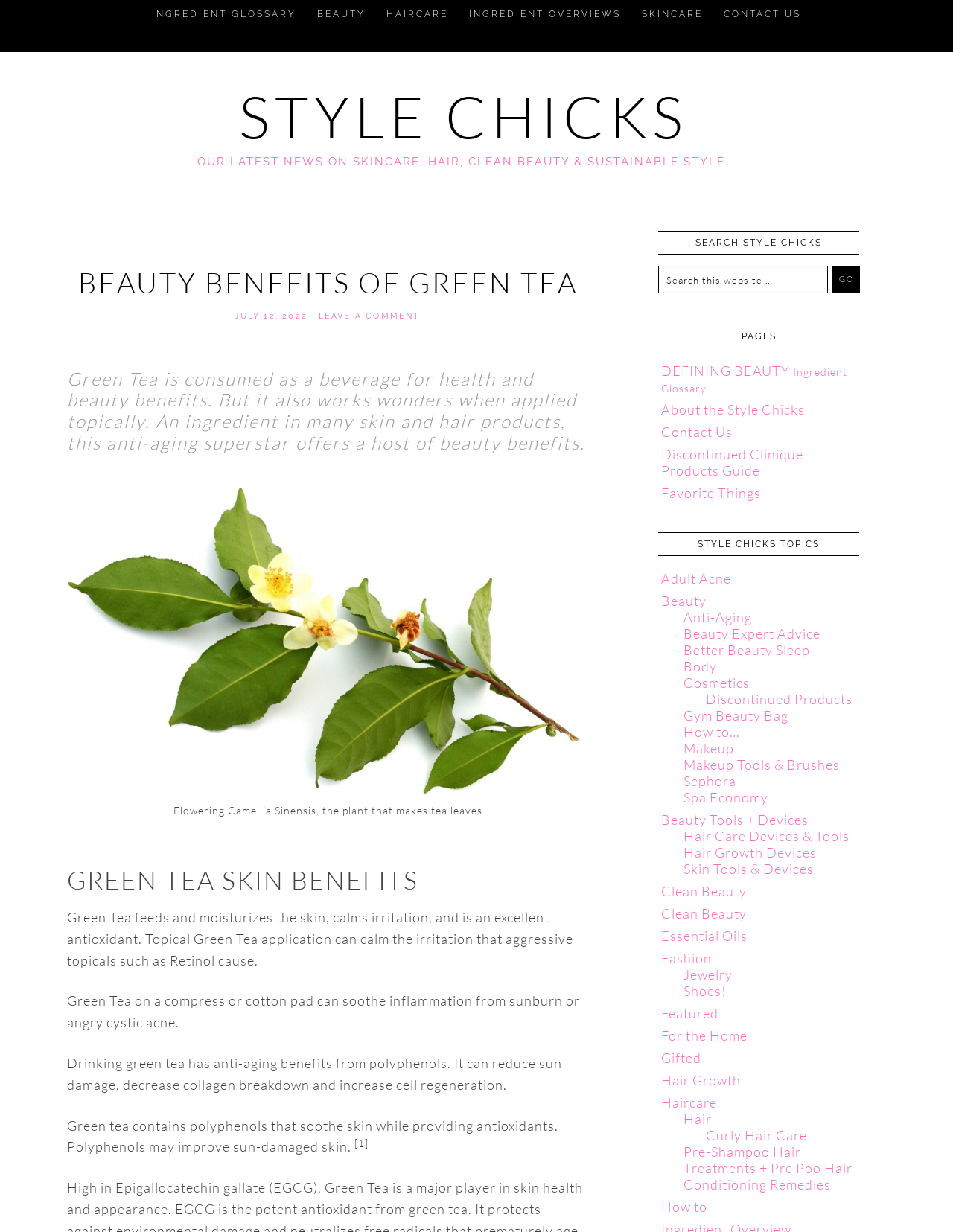Extract the bounding box coordinates of the UI element described: "Hair Care Devices & Tools". Provide the coordinates in the format [left, top, right, bottom] with values ranging from 0 to 1.

[0.717, 0.672, 0.891, 0.685]